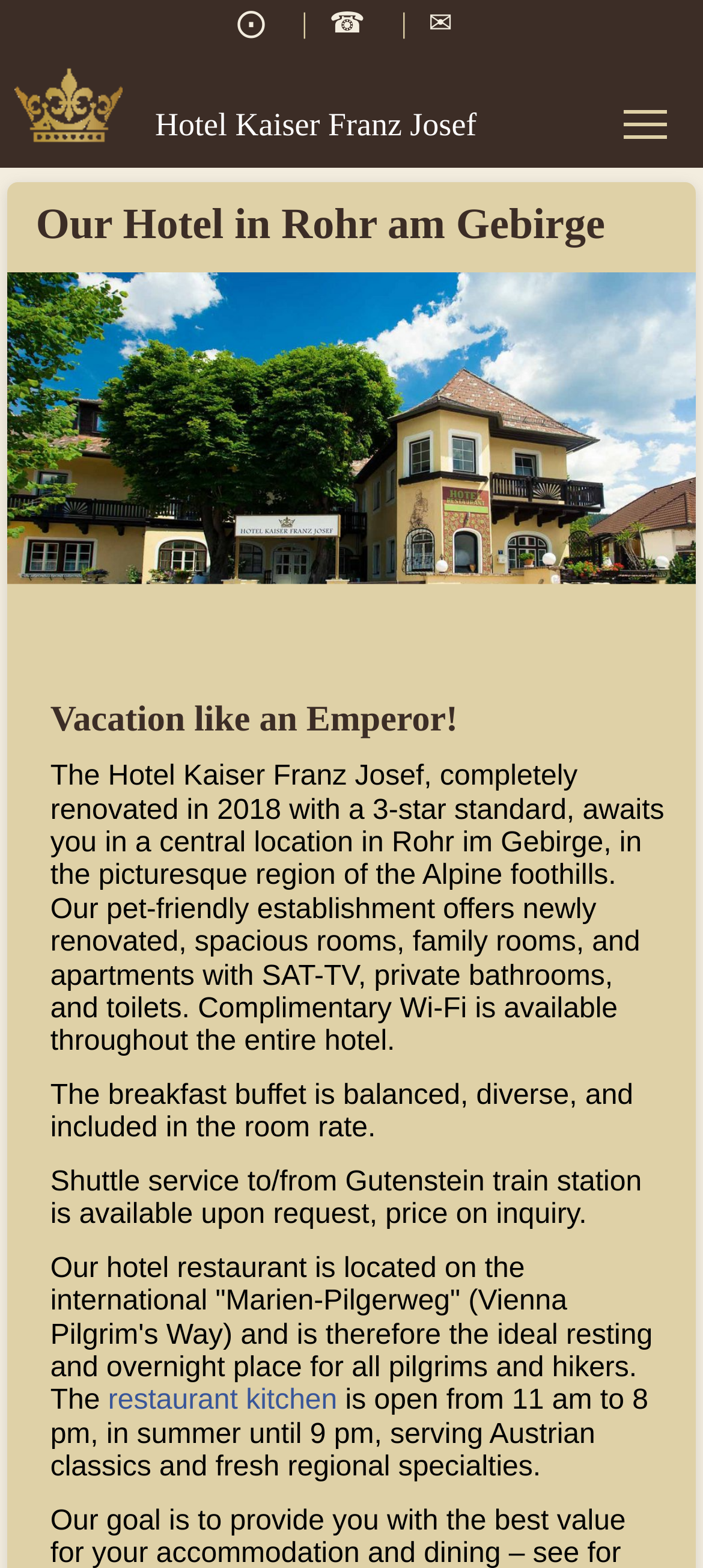Could you highlight the region that needs to be clicked to execute the instruction: "View the restaurant page"?

[0.0, 0.171, 1.0, 0.229]